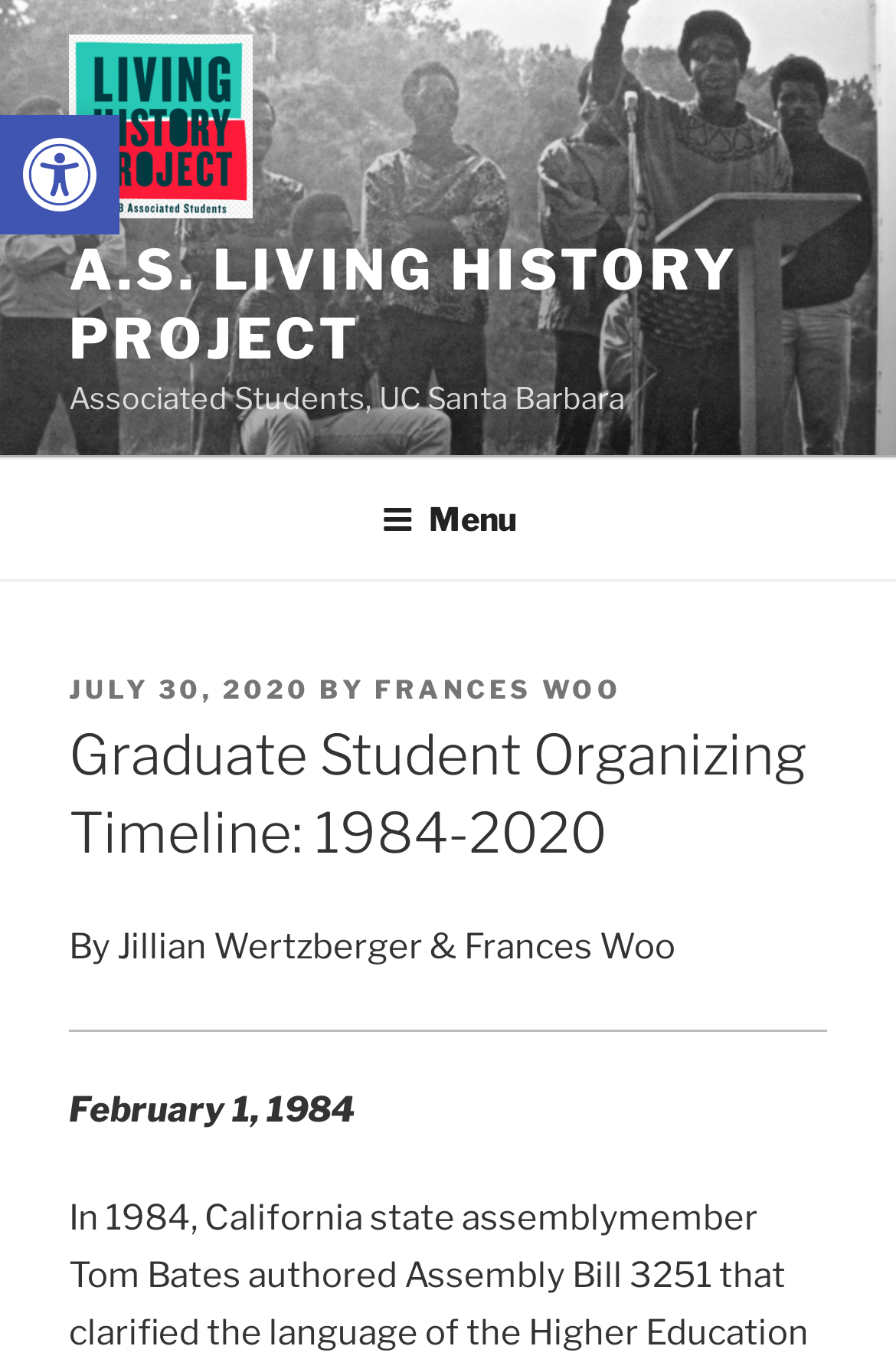Provide a brief response to the question below using a single word or phrase: 
What is the name of the California state assemblymember mentioned in the timeline?

Tom Bates